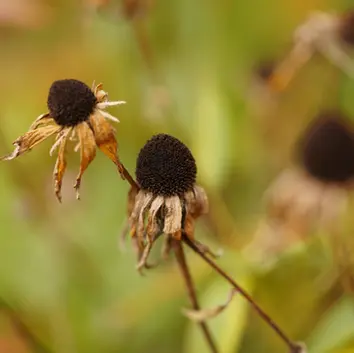Answer with a single word or phrase: 
What stage of life are the flowers in?

Mature, seed-bearing state